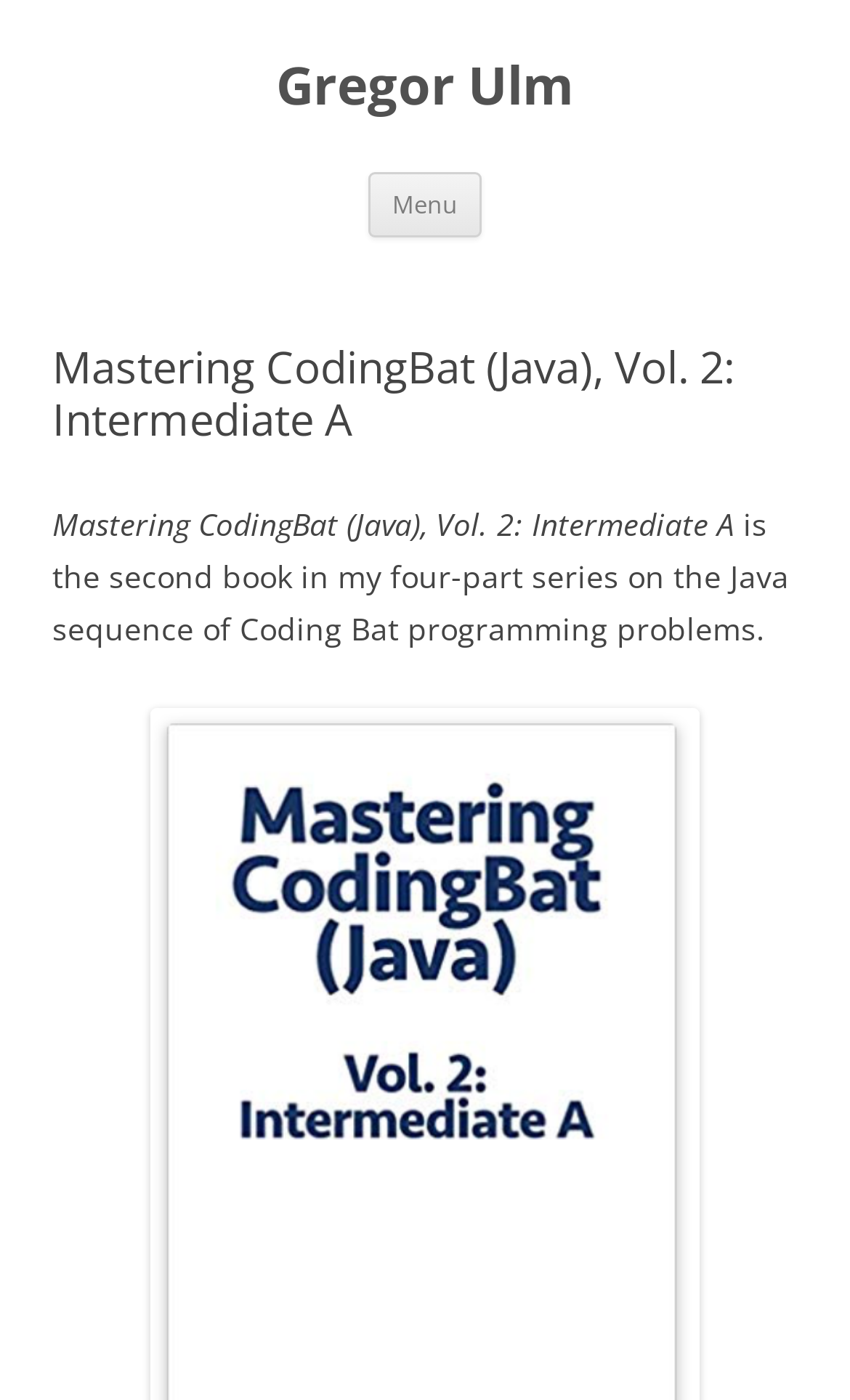Locate the bounding box of the UI element with the following description: "Gregor Ulm".

[0.324, 0.037, 0.676, 0.085]